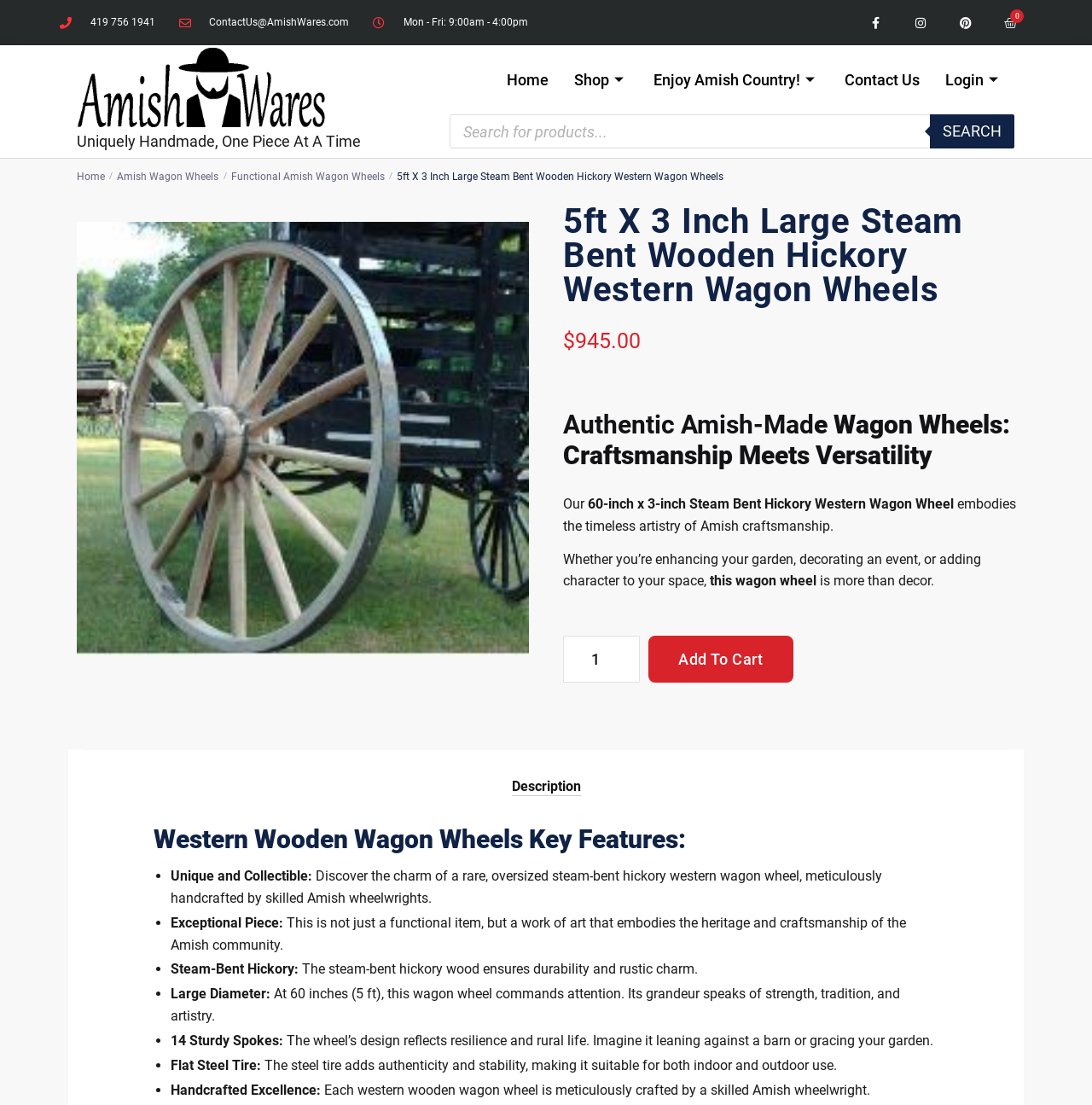Find and indicate the bounding box coordinates of the region you should select to follow the given instruction: "Contact us".

[0.762, 0.041, 0.854, 0.103]